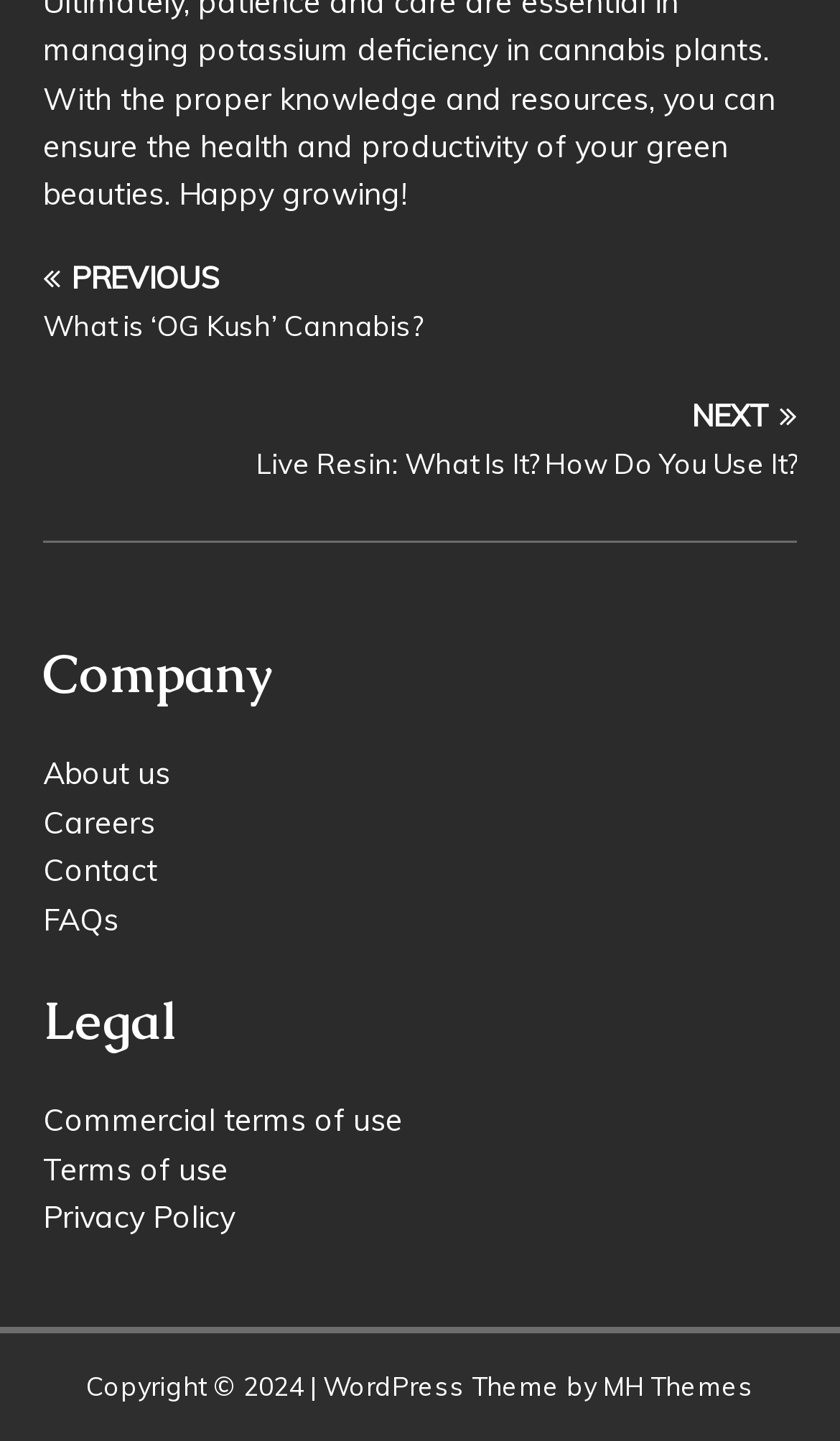Find the bounding box coordinates of the element's region that should be clicked in order to follow the given instruction: "read privacy policy". The coordinates should consist of four float numbers between 0 and 1, i.e., [left, top, right, bottom].

[0.051, 0.831, 0.279, 0.858]